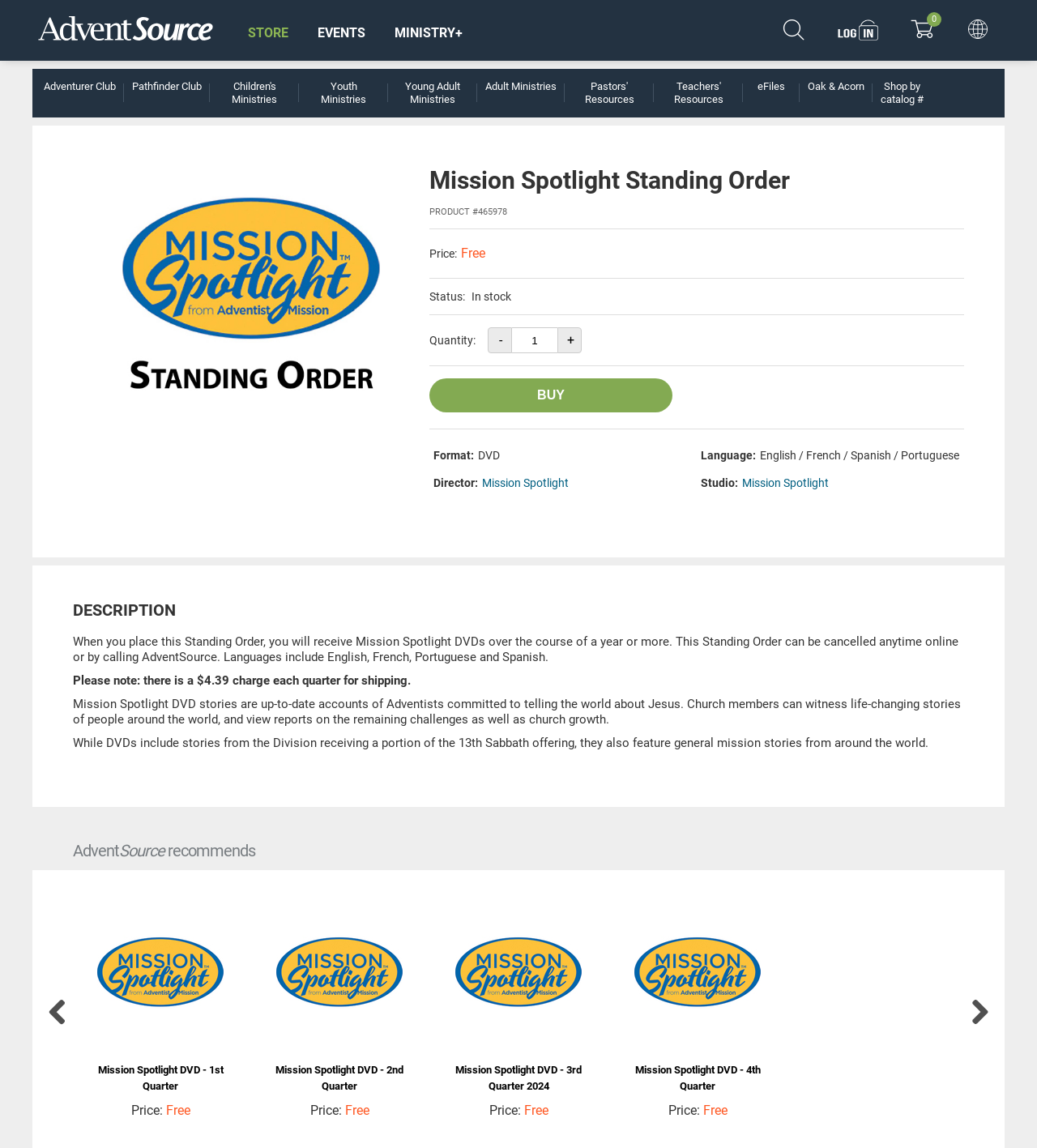Bounding box coordinates are given in the format (top-left x, top-left y, bottom-right x, bottom-right y). All values should be floating point numbers between 0 and 1. Provide the bounding box coordinate for the UI element described as: eFiles

[0.724, 0.07, 0.763, 0.081]